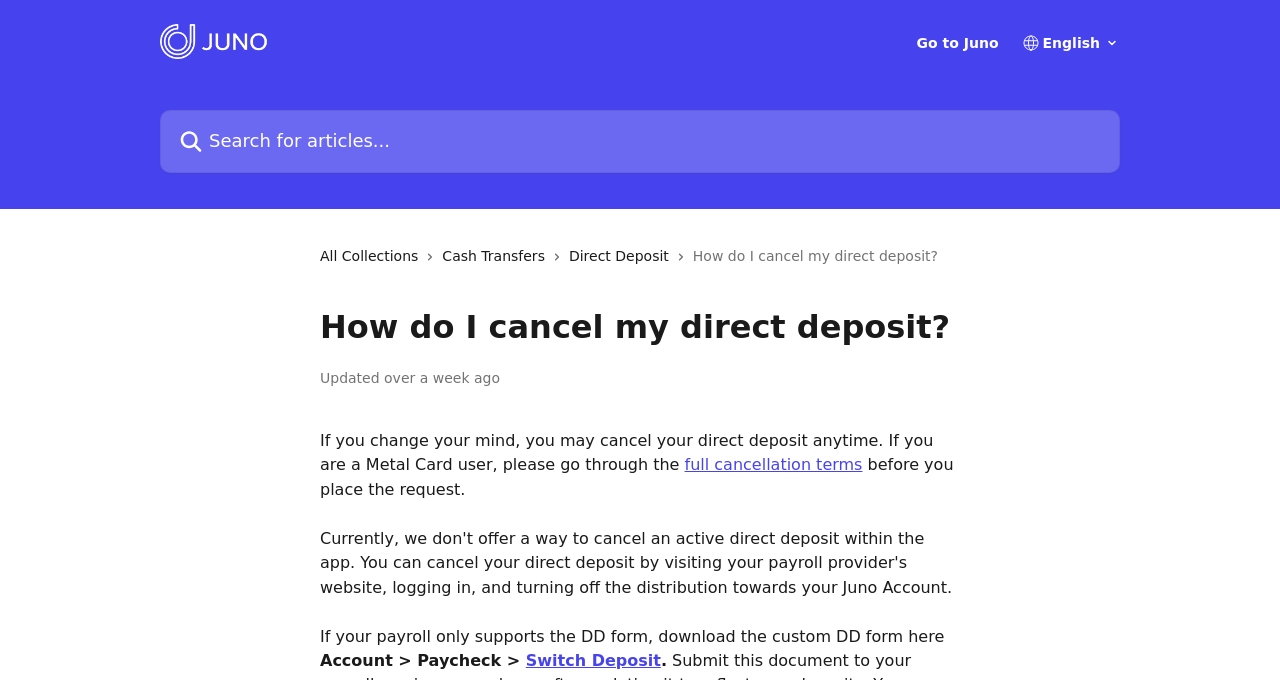Produce an extensive caption that describes everything on the webpage.

The webpage is a FAQ page from Juno, specifically answering the question "How do I cancel my direct deposit?". At the top, there is a header section with a logo image of Juno FAQs, a link to "Go to Juno", a combobox, and a search bar with a placeholder text "Search for articles...". 

Below the header, there are three links: "All Collections", "Cash Transfers", and "Direct Deposit", each accompanied by a small image. The "Direct Deposit" link is followed by a heading that repeats the question "How do I cancel my direct deposit?".

The main content of the page is divided into several paragraphs. The first paragraph explains that users can cancel their direct deposit anytime, with a link to "full cancellation terms" for Metal Card users. The second paragraph provides instructions on how to cancel direct deposit, including downloading a custom DD form if necessary. The last paragraph provides a step-by-step guide on how to switch deposit, with a link to "Switch Deposit".

Throughout the page, there are several images, including the Juno FAQs logo, small icons next to the links, and a search icon in the search bar. The overall layout is organized, with clear headings and concise text.